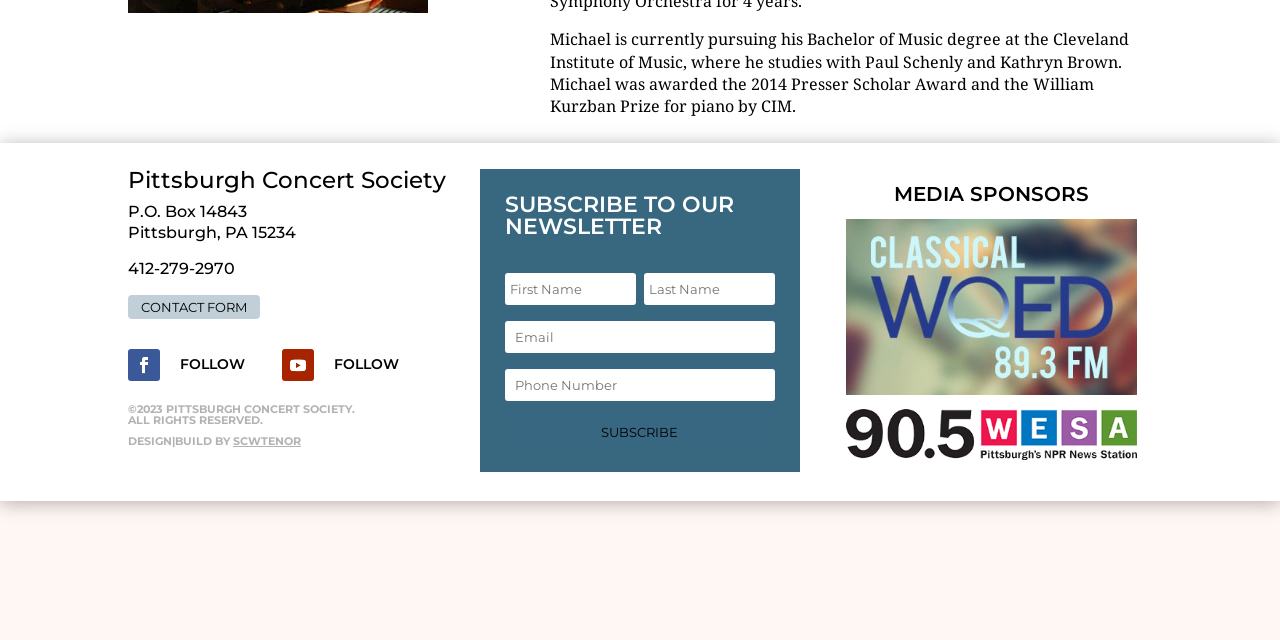Using floating point numbers between 0 and 1, provide the bounding box coordinates in the format (top-left x, top-left y, bottom-right x, bottom-right y). Locate the UI element described here: Contact Us

None